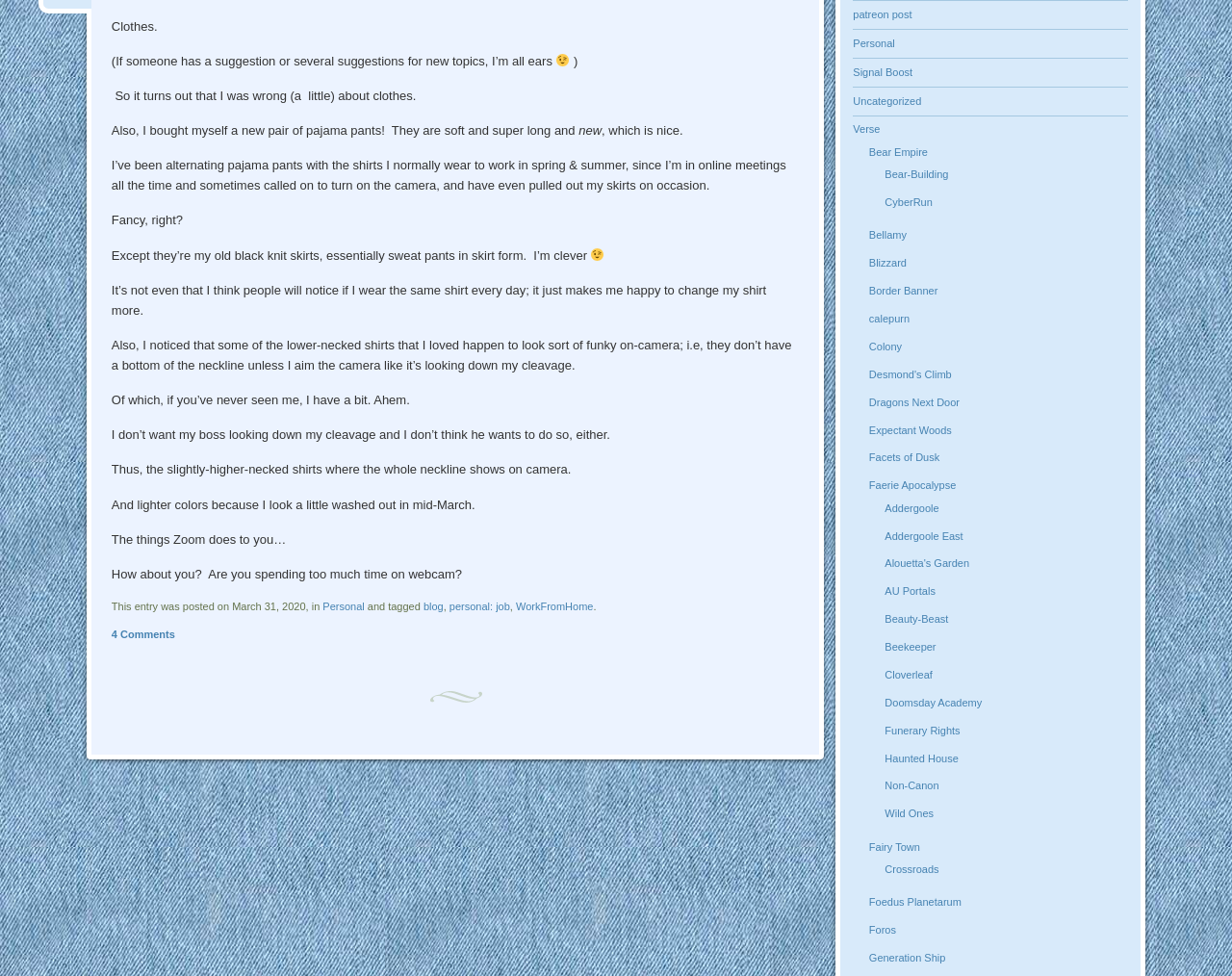Please respond to the question with a concise word or phrase:
What is the author's preference for shirt colors?

Lighter colors